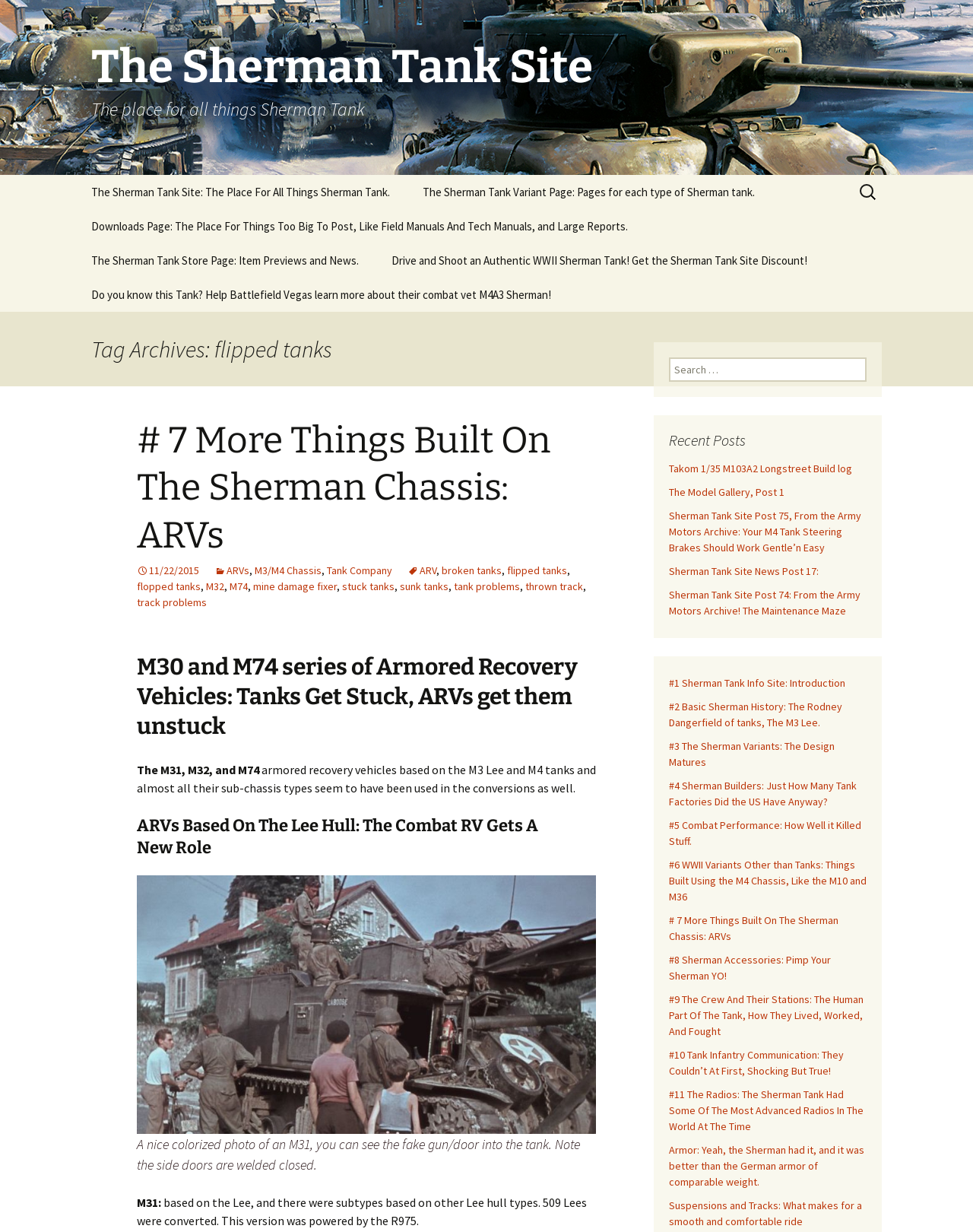Please determine the heading text of this webpage.

The Sherman Tank Site